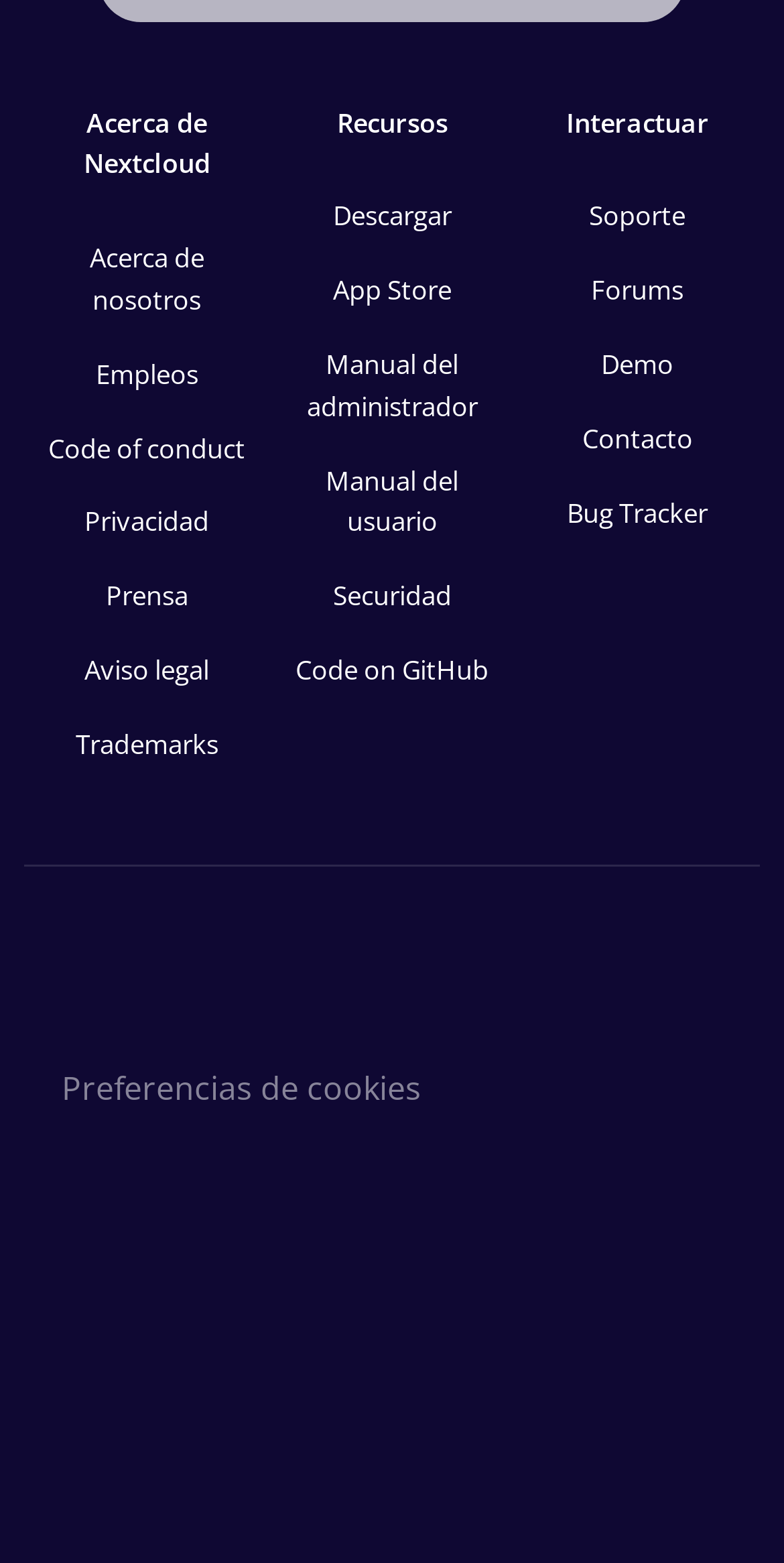Please answer the following question using a single word or phrase: 
What is the first link in the 'Interact' section?

Soporte